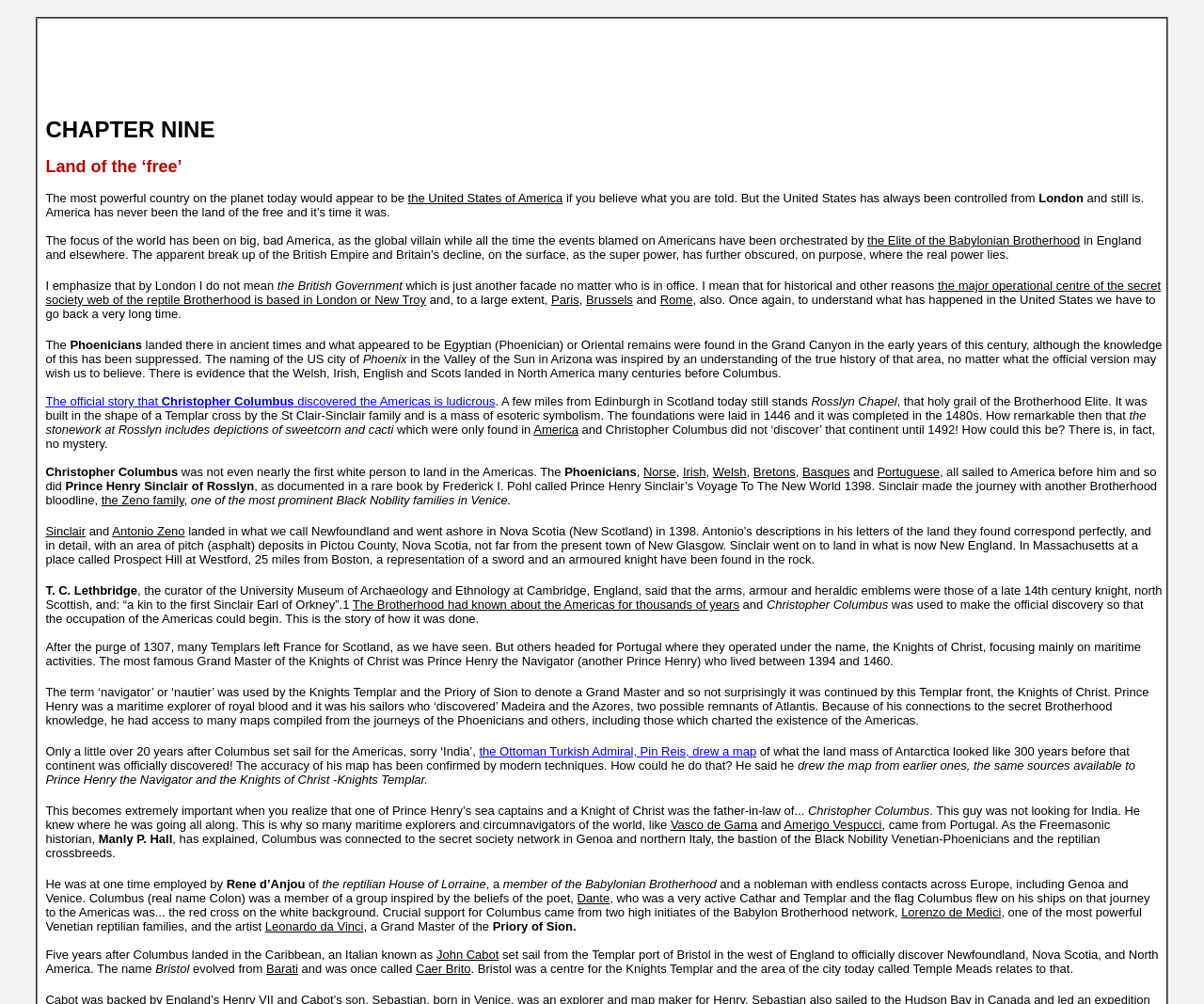Answer the question below using just one word or a short phrase: 
What is the name of the book written by Frederick I. Pohl?

Prince Henry Sinclair’s Voyage To The New World 1398